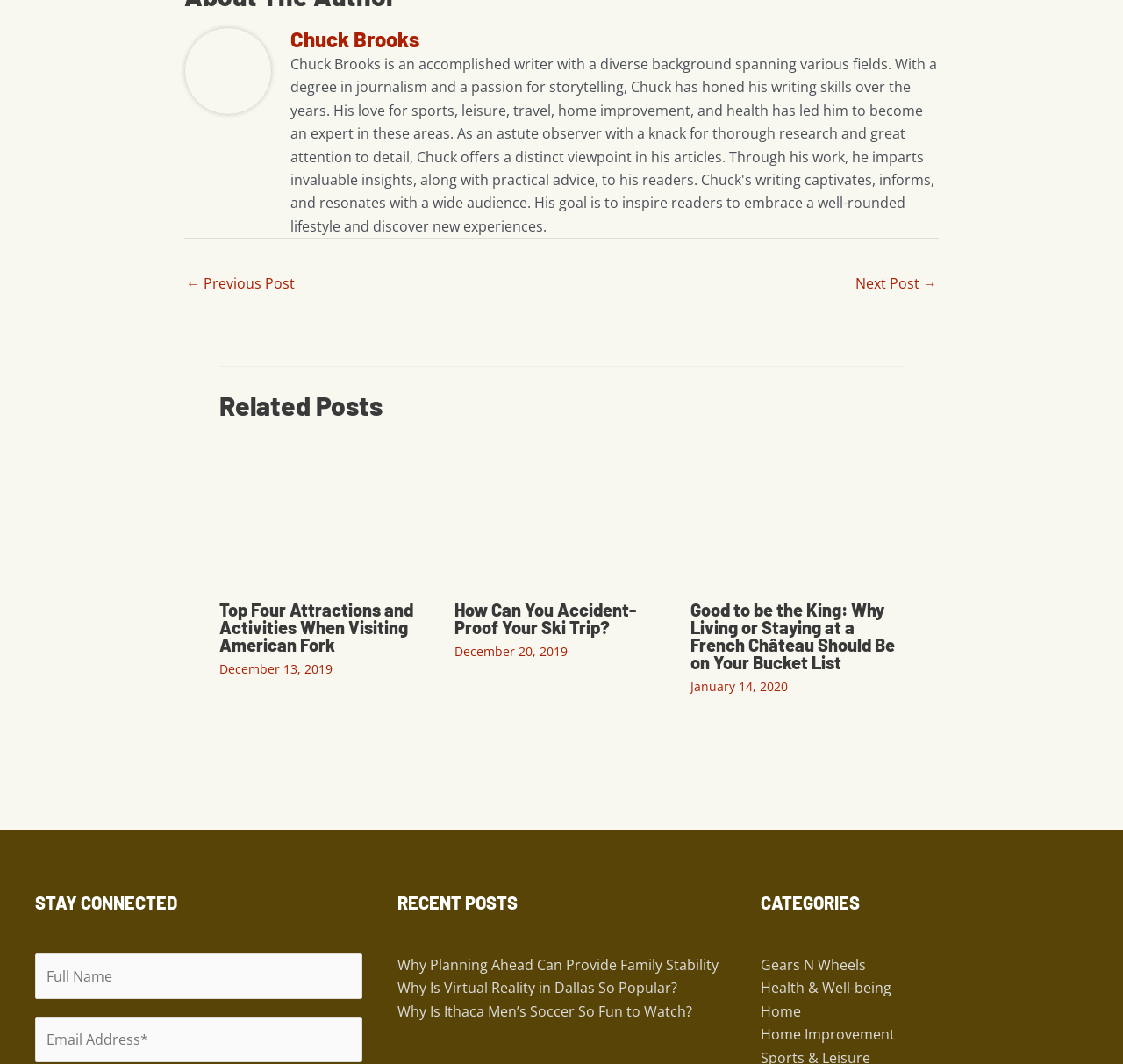Determine the bounding box coordinates of the target area to click to execute the following instruction: "View the 'Why Planning Ahead Can Provide Family Stability' post."

[0.354, 0.898, 0.64, 0.916]